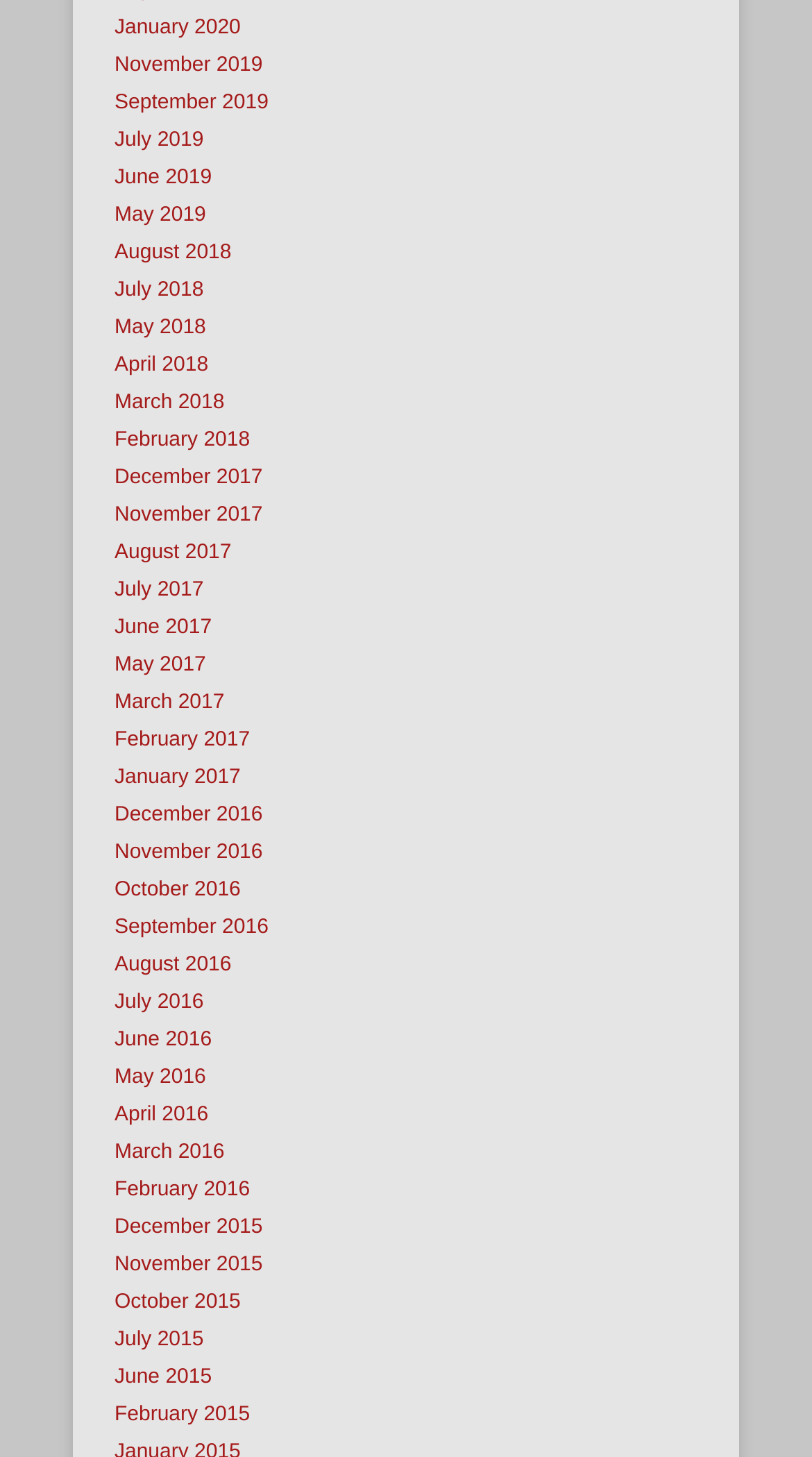What is the earliest month listed?
Offer a detailed and full explanation in response to the question.

By scanning the list of links, I found that the earliest month listed is February 2015, which is the last link in the list.